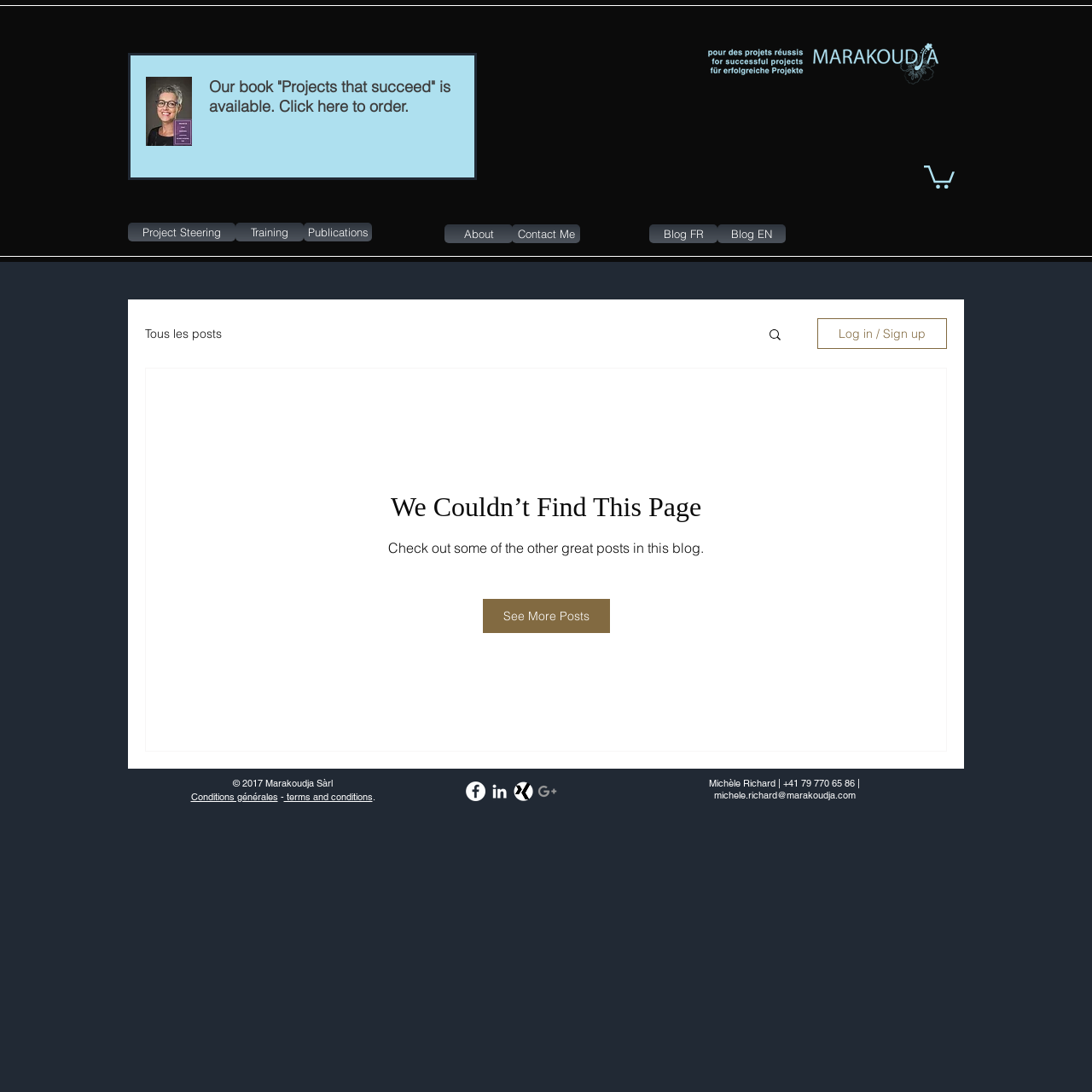Use a single word or phrase to answer the question:
How many social media links are in the social bar?

4